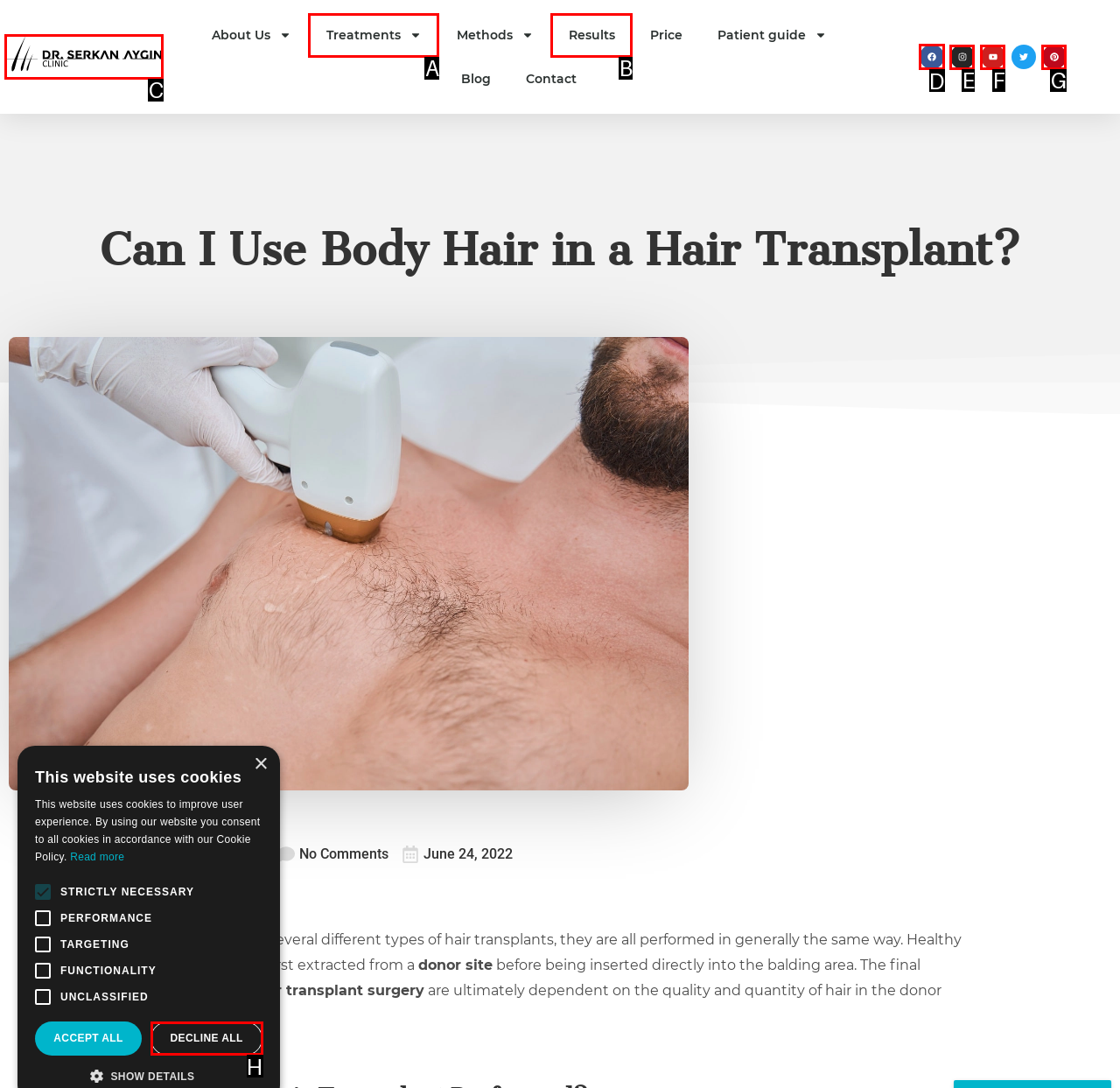Determine which UI element I need to click to achieve the following task: Click the Facebook link Provide your answer as the letter of the selected option.

D